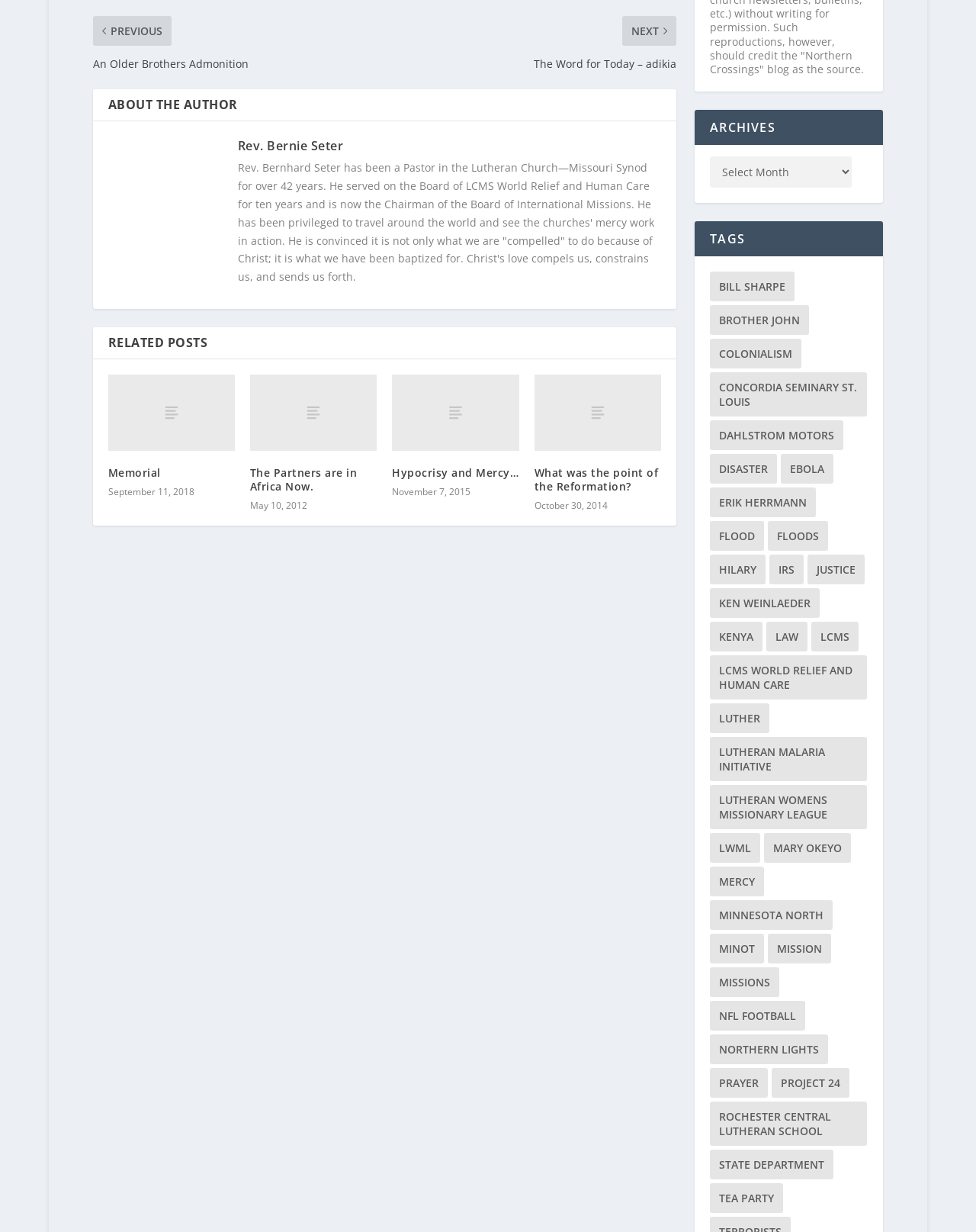Please give a short response to the question using one word or a phrase:
How many tags are there?

24